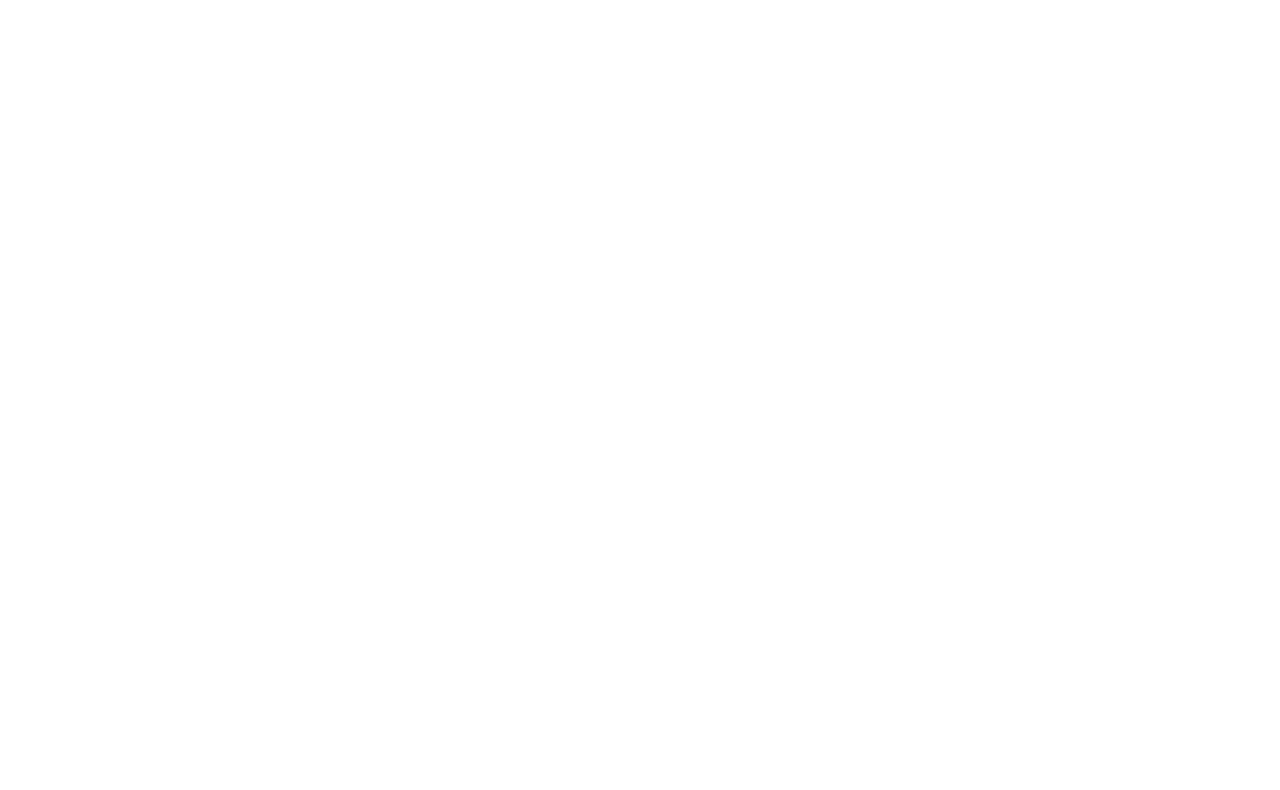Provide a brief response to the question using a single word or phrase: 
How many images are there in the article?

4